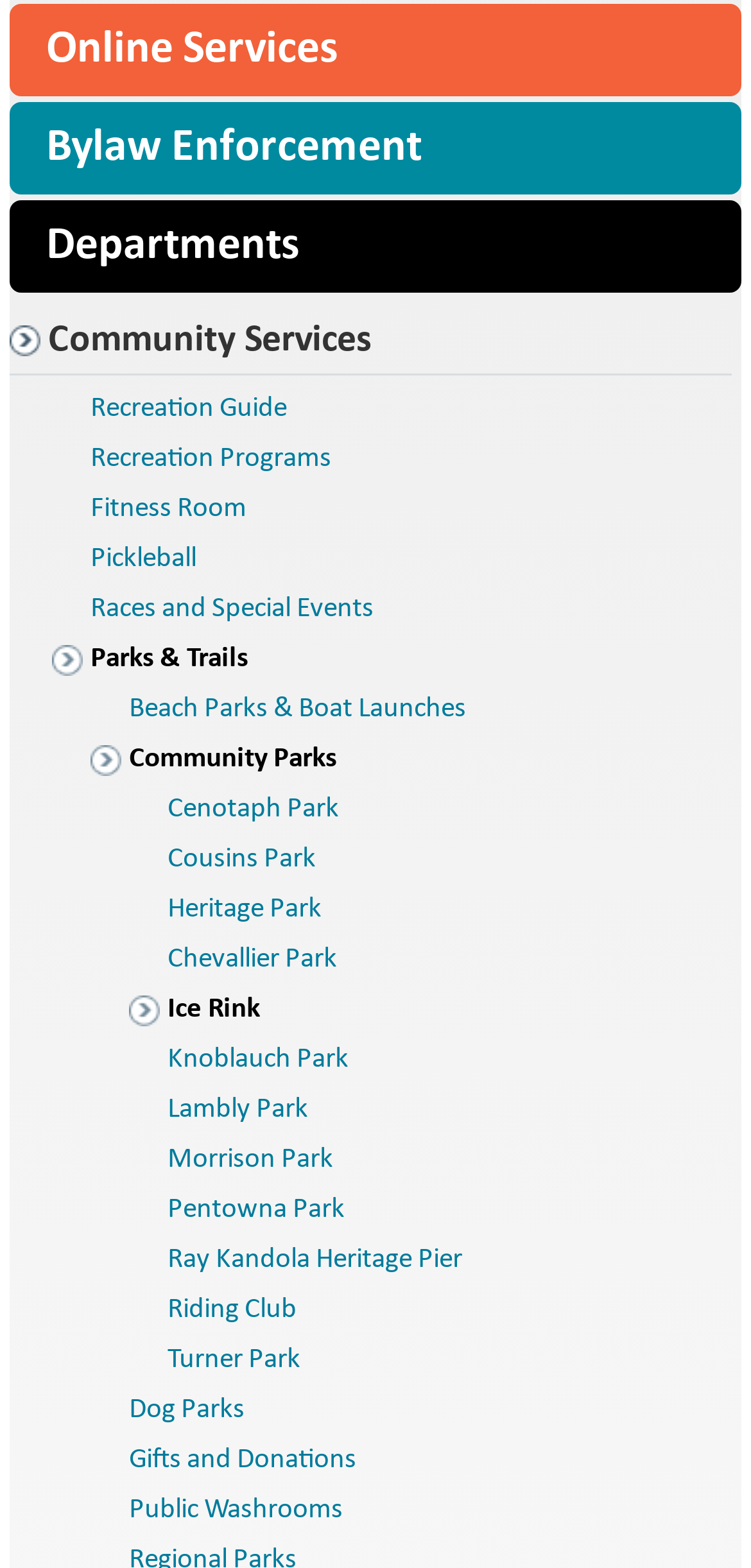Select the bounding box coordinates of the element I need to click to carry out the following instruction: "Explore recreation programs".

[0.013, 0.277, 0.962, 0.309]